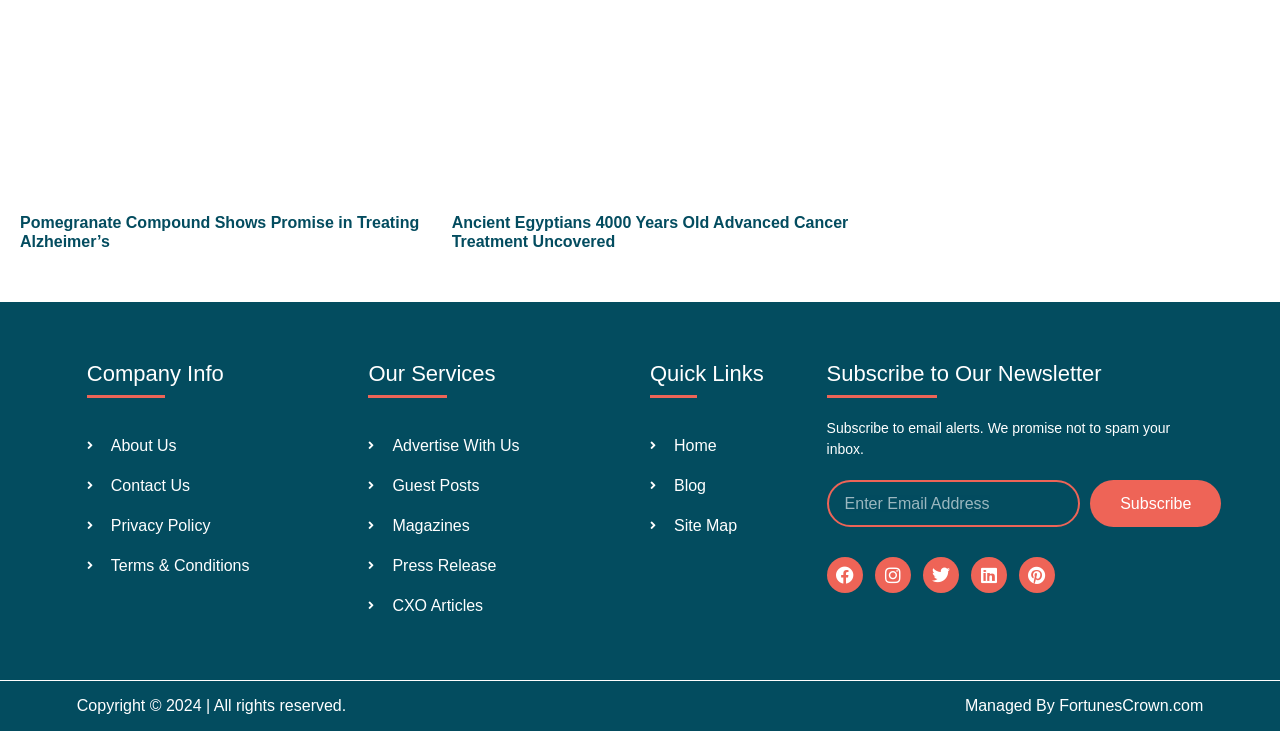Highlight the bounding box coordinates of the element that should be clicked to carry out the following instruction: "Get a quote". The coordinates must be given as four float numbers ranging from 0 to 1, i.e., [left, top, right, bottom].

None